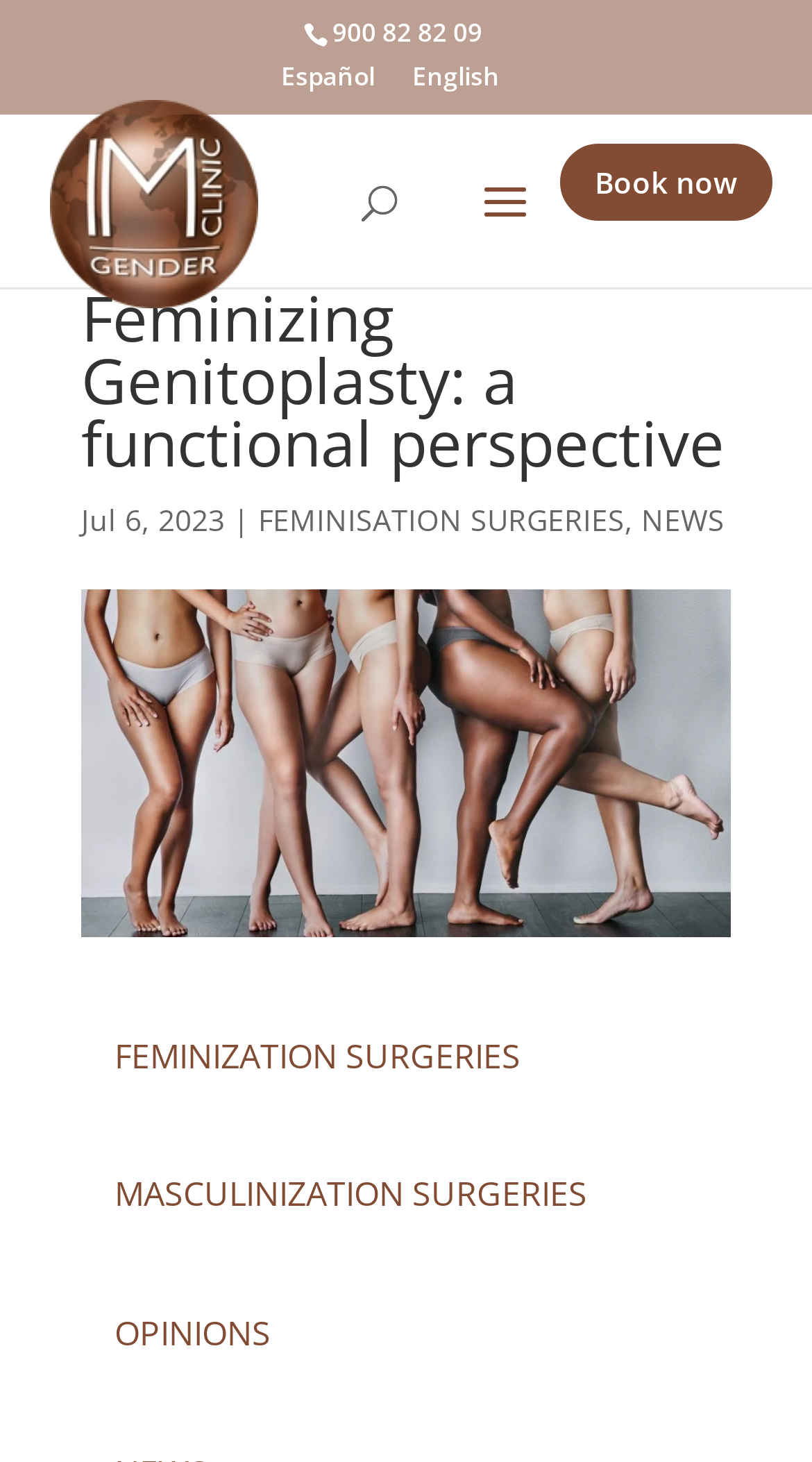Can you find the bounding box coordinates for the UI element given this description: "name="s" placeholder="Search …" title="Search for:""? Provide the coordinates as four float numbers between 0 and 1: [left, top, right, bottom].

[0.463, 0.082, 0.823, 0.085]